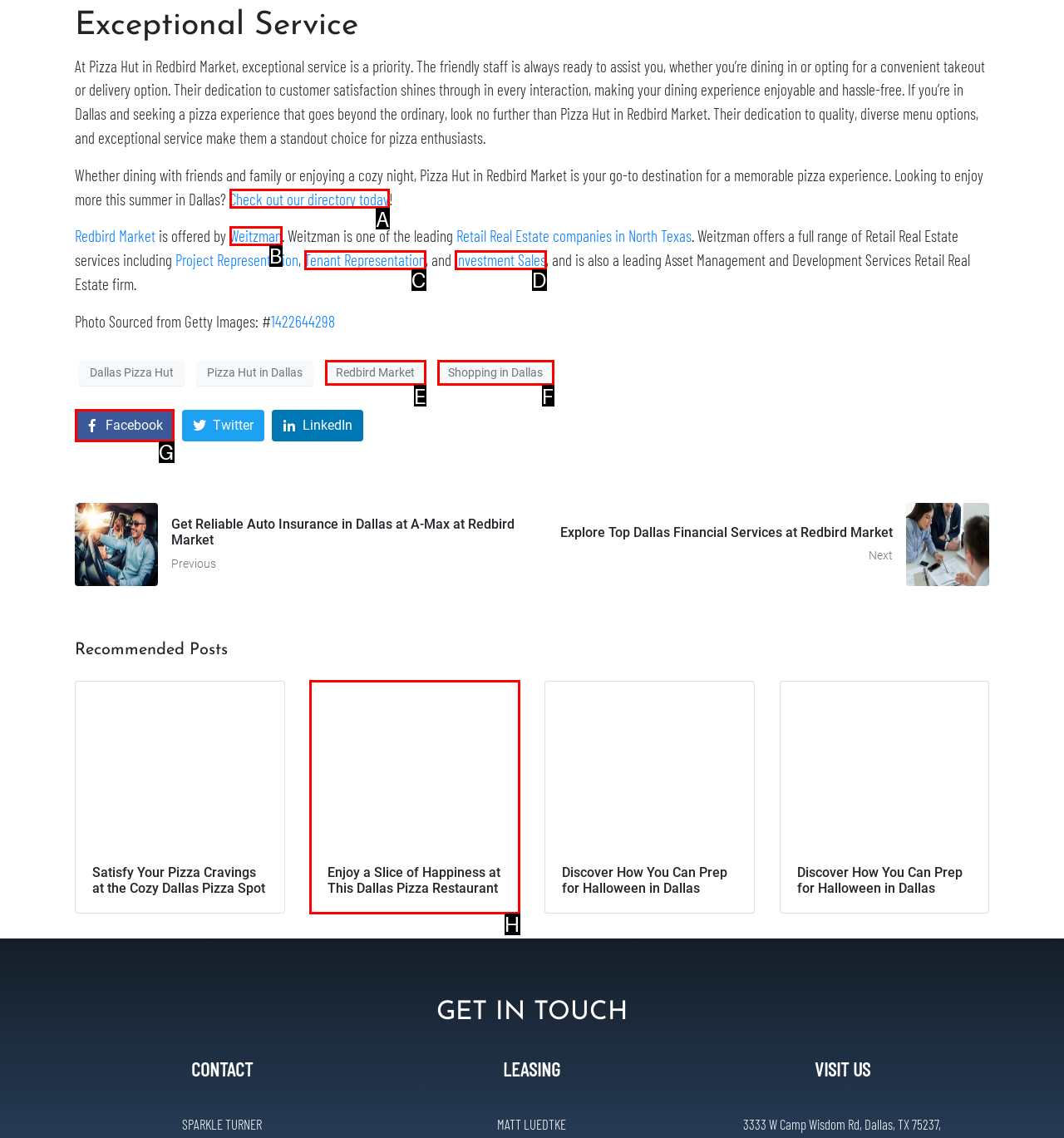Decide which letter you need to select to fulfill the task: Read about Electromagnetic Induction And Its Propagation by Eric Dollard
Answer with the letter that matches the correct option directly.

None